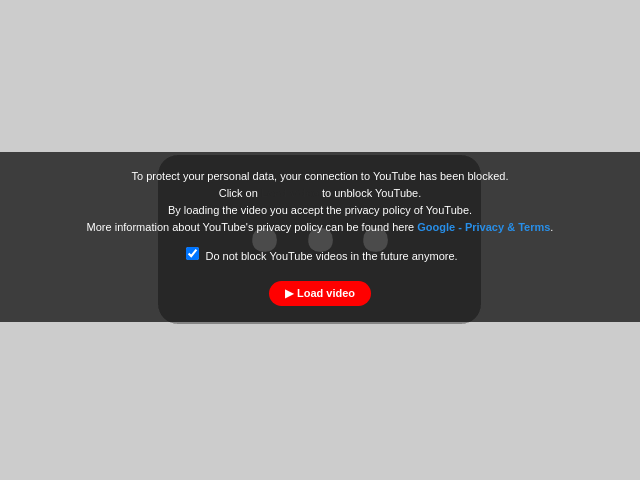Answer the following in one word or a short phrase: 
What is the function of the checkbox?

To prevent future blocks